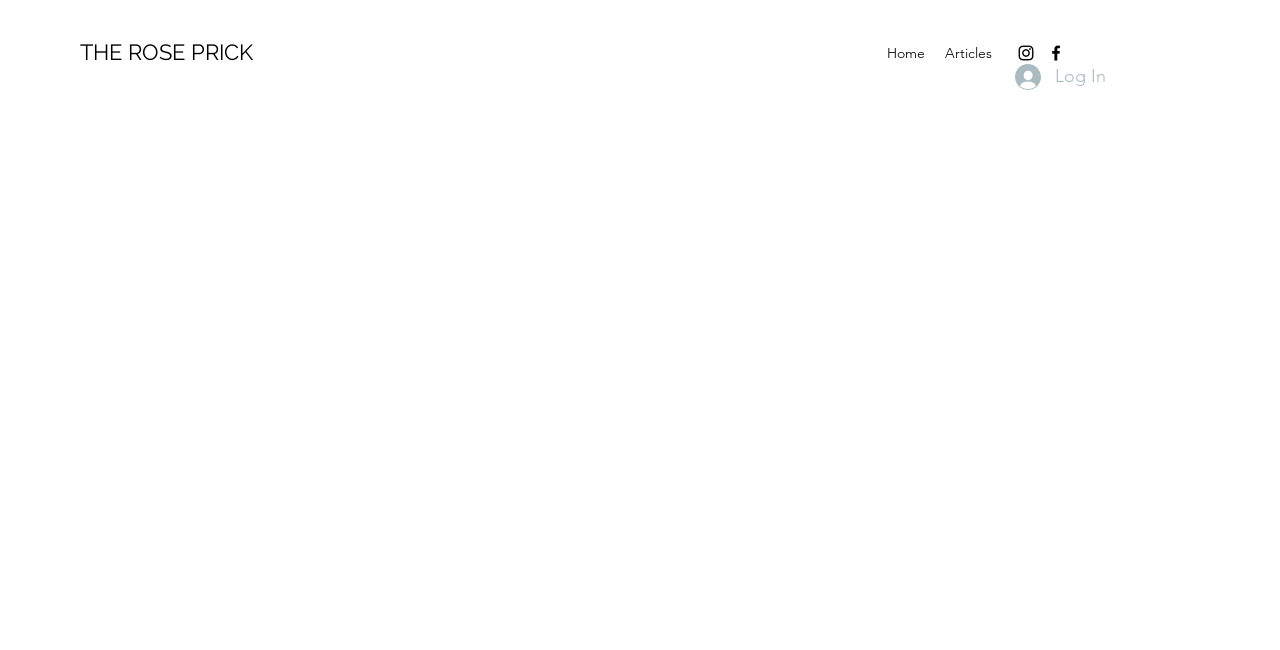Provide the bounding box coordinates of the HTML element this sentence describes: "Articles". The bounding box coordinates consist of four float numbers between 0 and 1, i.e., [left, top, right, bottom].

[0.73, 0.058, 0.783, 0.105]